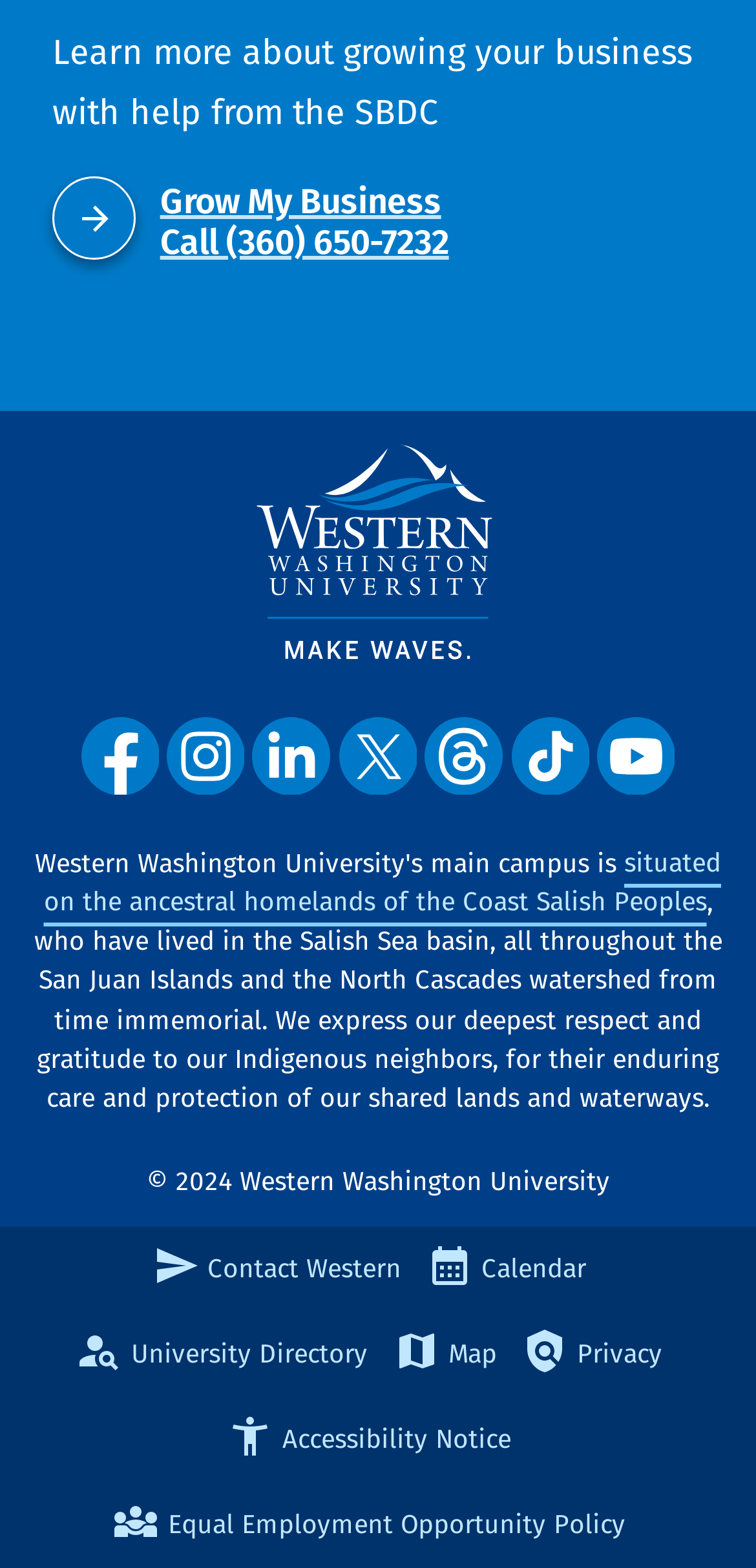Specify the bounding box coordinates for the region that must be clicked to perform the given instruction: "Visit Western on Facebook".

[0.107, 0.457, 0.21, 0.507]